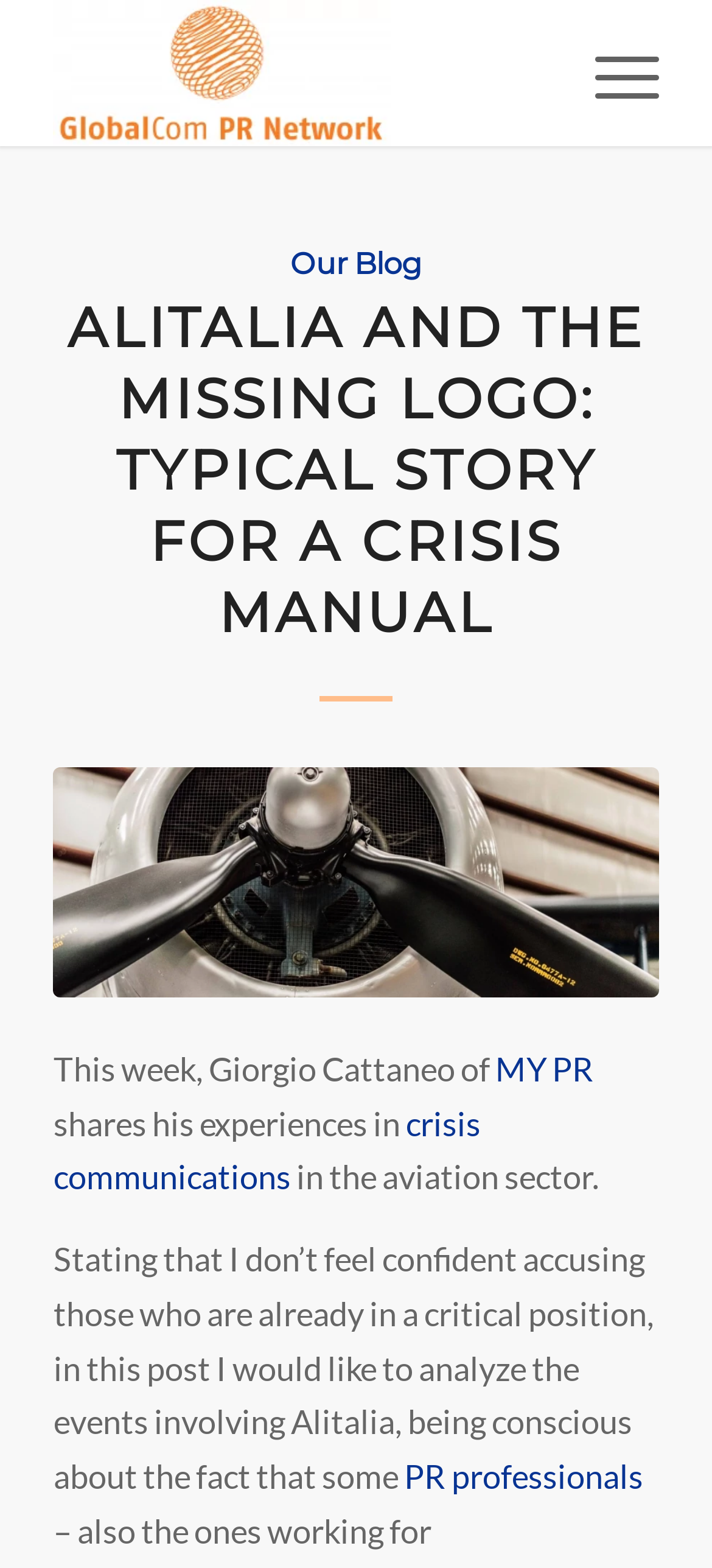Given the element description title="Aviation industry", predict the bounding box coordinates for the UI element in the webpage screenshot. The format should be (top-left x, top-left y, bottom-right x, bottom-right y), and the values should be between 0 and 1.

[0.075, 0.489, 0.925, 0.636]